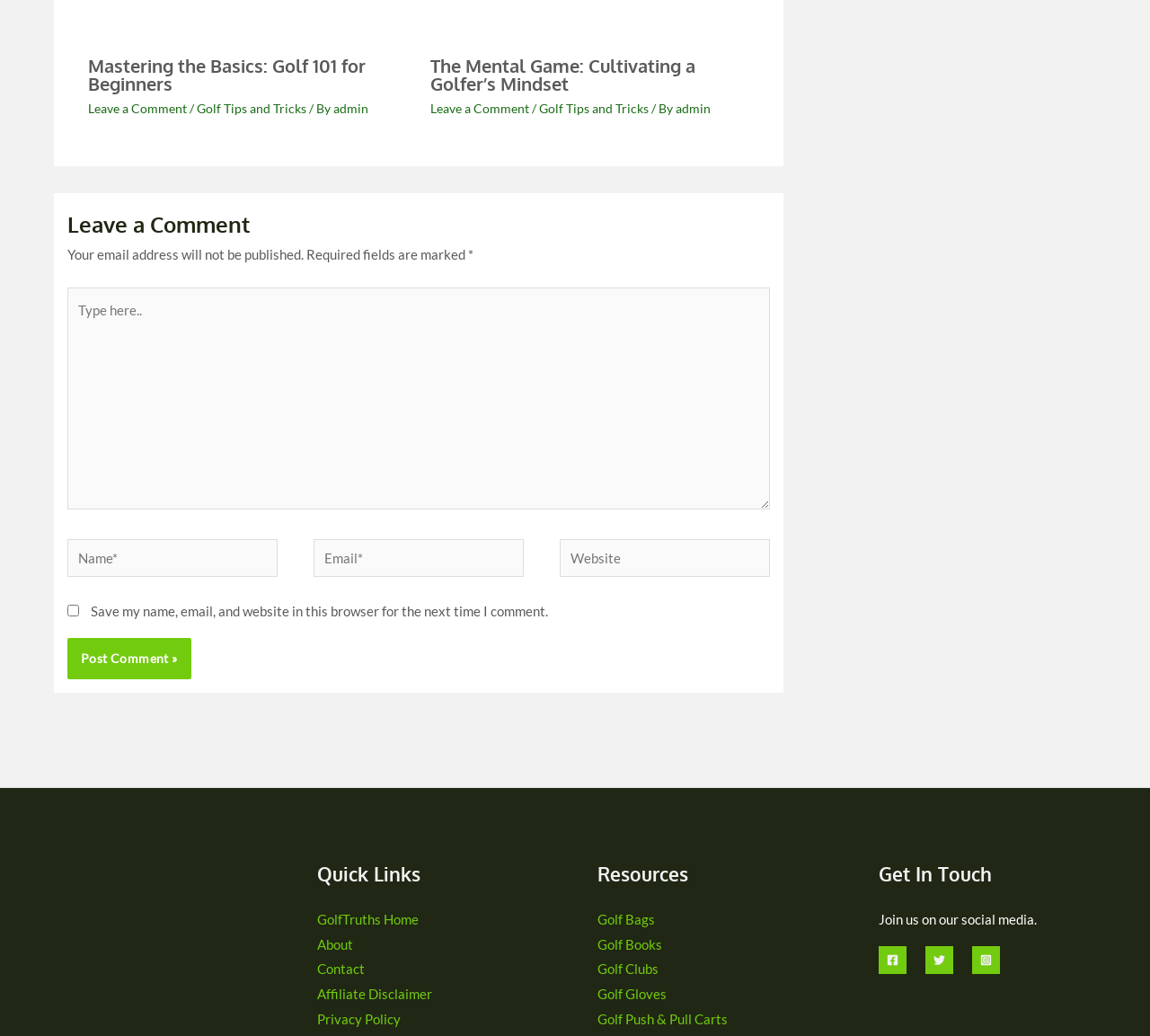Provide a one-word or brief phrase answer to the question:
What is the name of the author of the first article?

admin